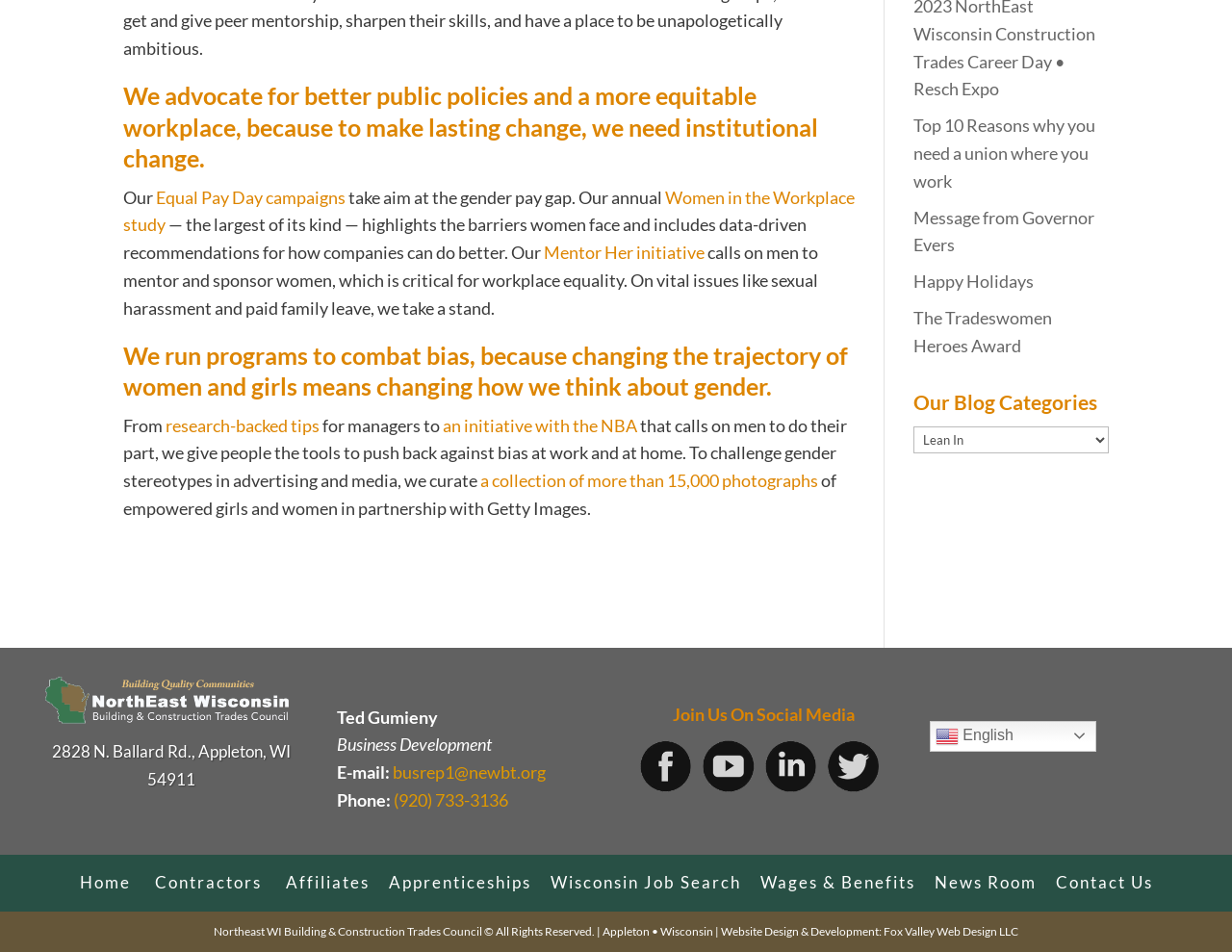Given the following UI element description: "Message from Governor Evers", find the bounding box coordinates in the webpage screenshot.

[0.741, 0.217, 0.888, 0.268]